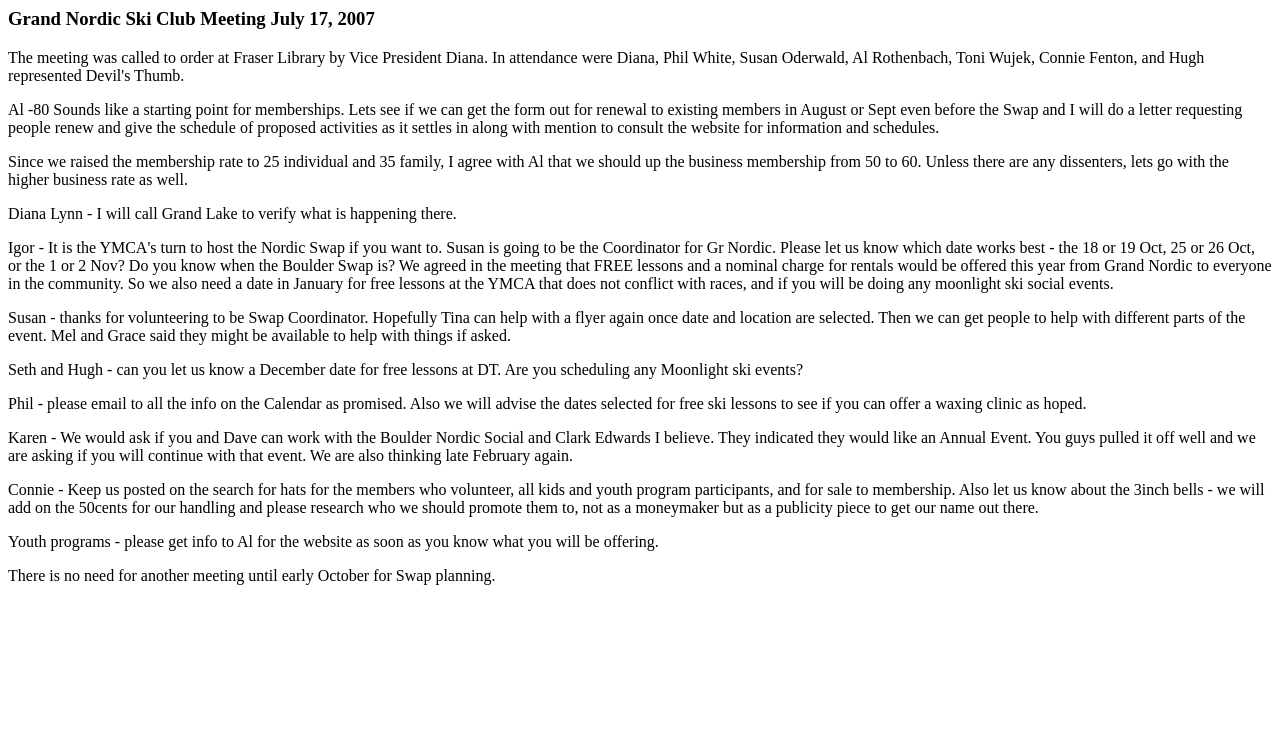Answer the question below with a single word or a brief phrase: 
When is the next meeting scheduled?

early October